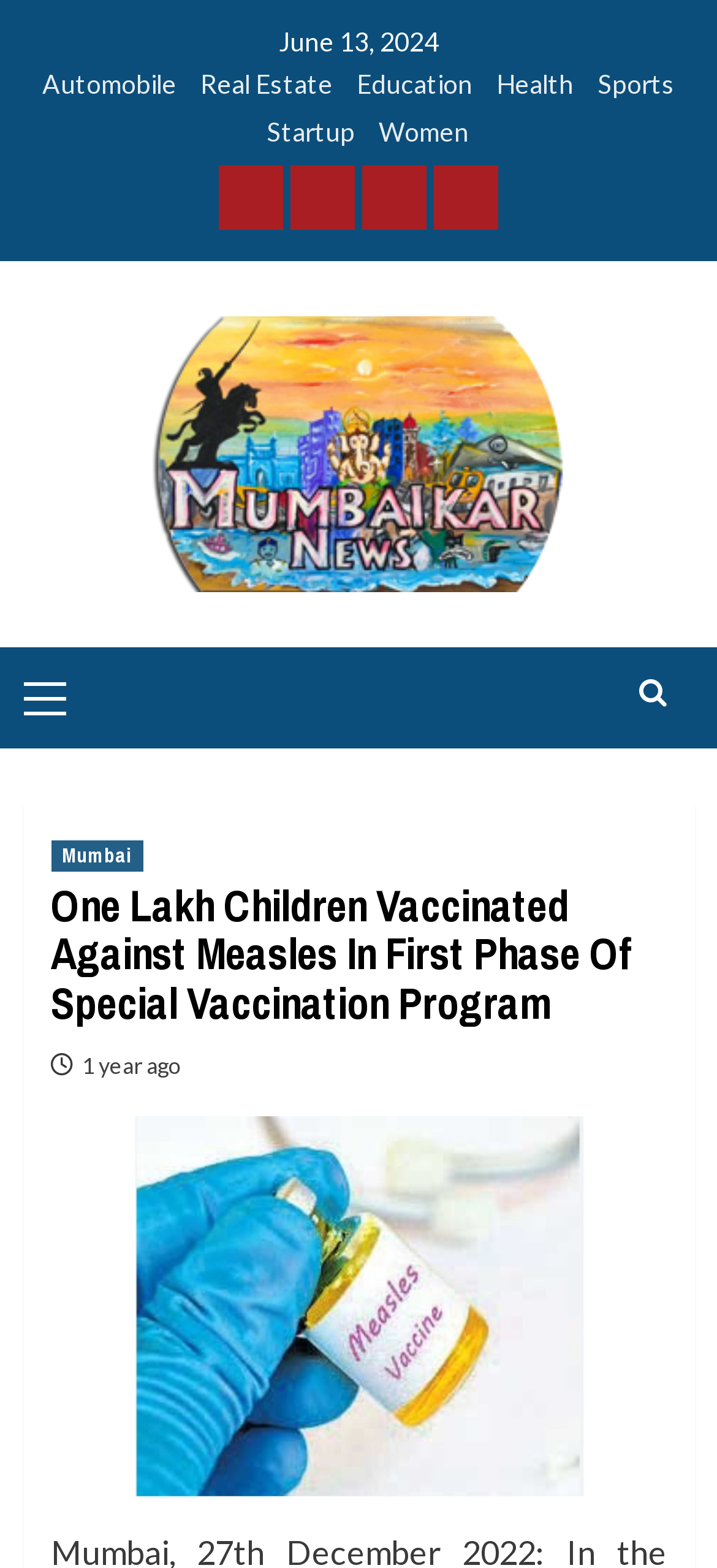Carefully examine the image and provide an in-depth answer to the question: What social media platforms are available?

The social media platforms are listed at the top of the webpage, which include Facebook, Instagram, Twitter, and YouTube, allowing users to share the content or follow the news portal on these platforms.